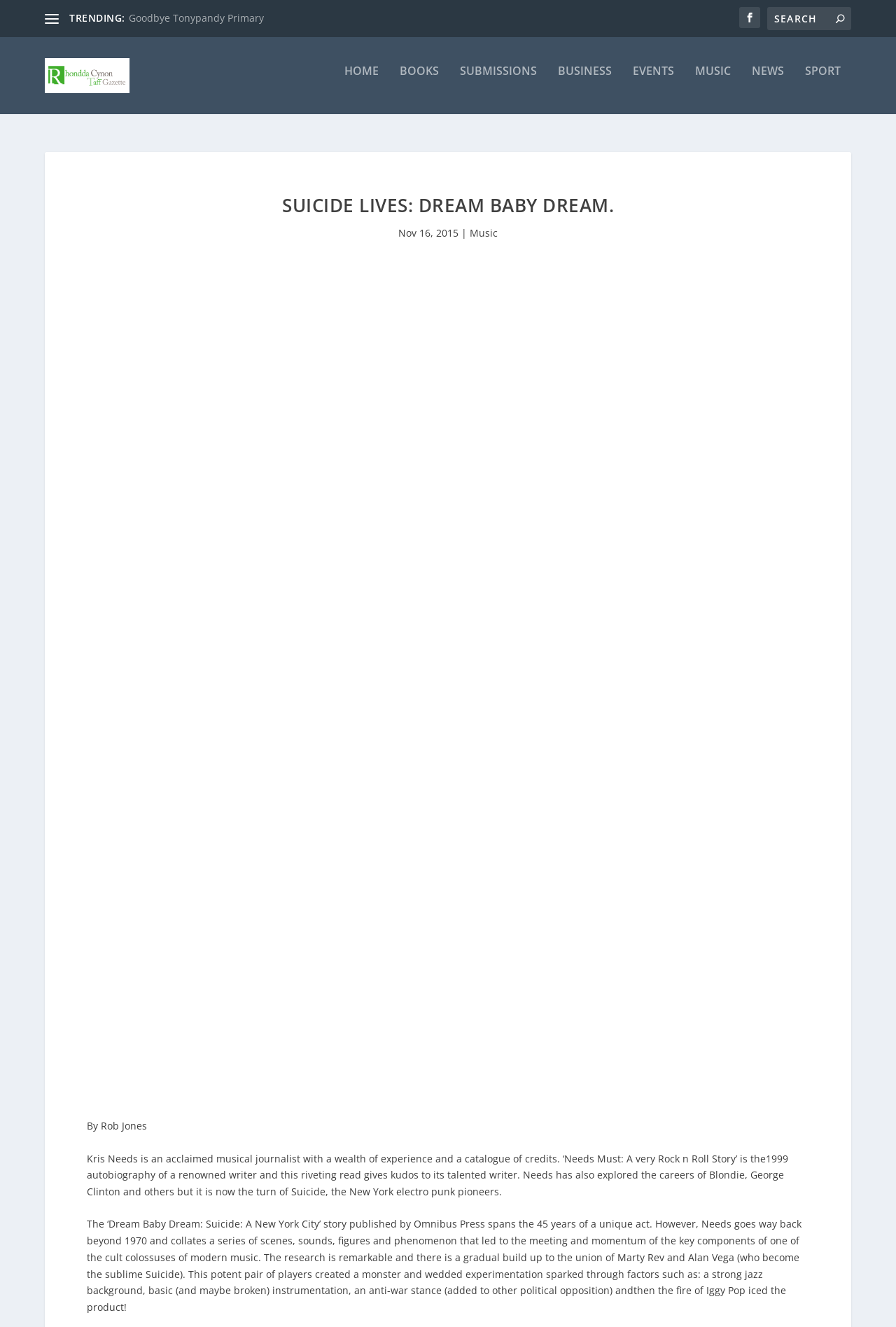Please find and generate the text of the main heading on the webpage.

SUICIDE LIVES: DREAM BABY DREAM.